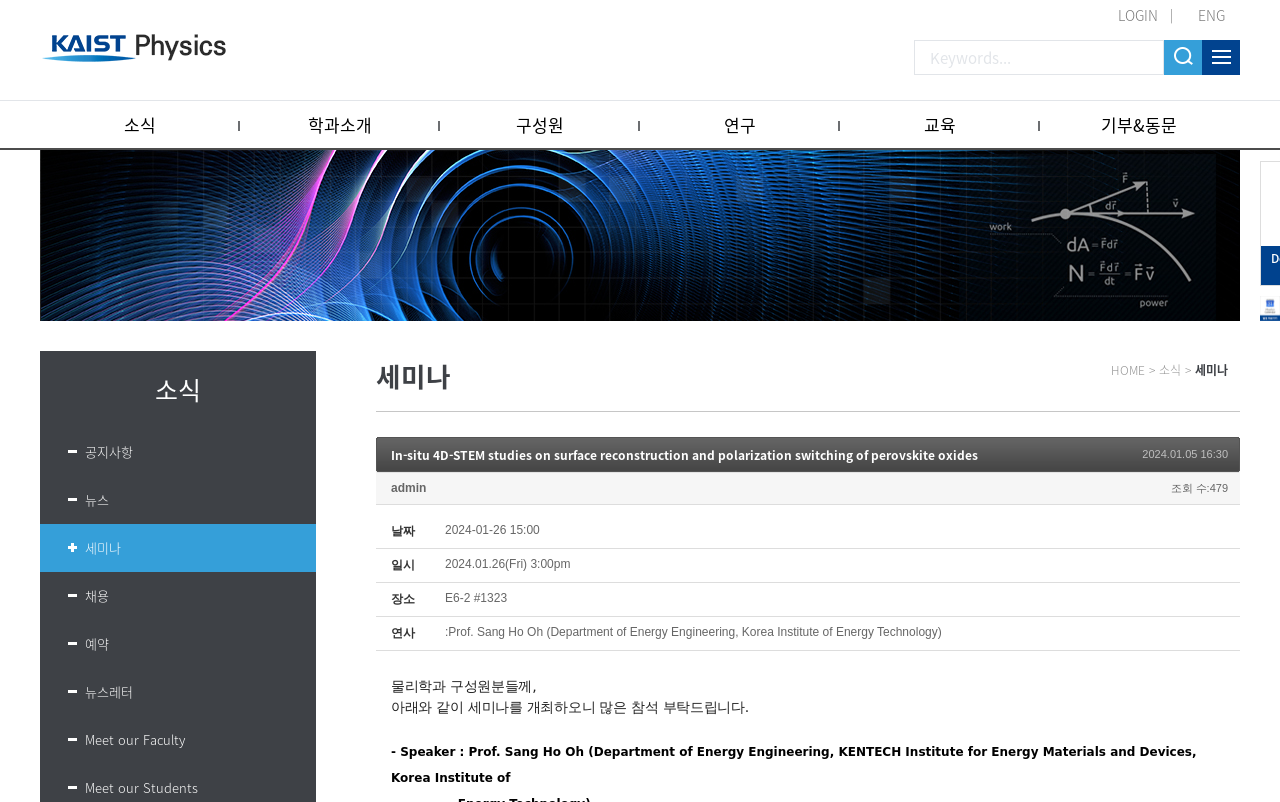Determine the bounding box coordinates of the UI element that matches the following description: "Meet our Faculty". The coordinates should be four float numbers between 0 and 1 in the format [left, top, right, bottom].

[0.031, 0.893, 0.247, 0.953]